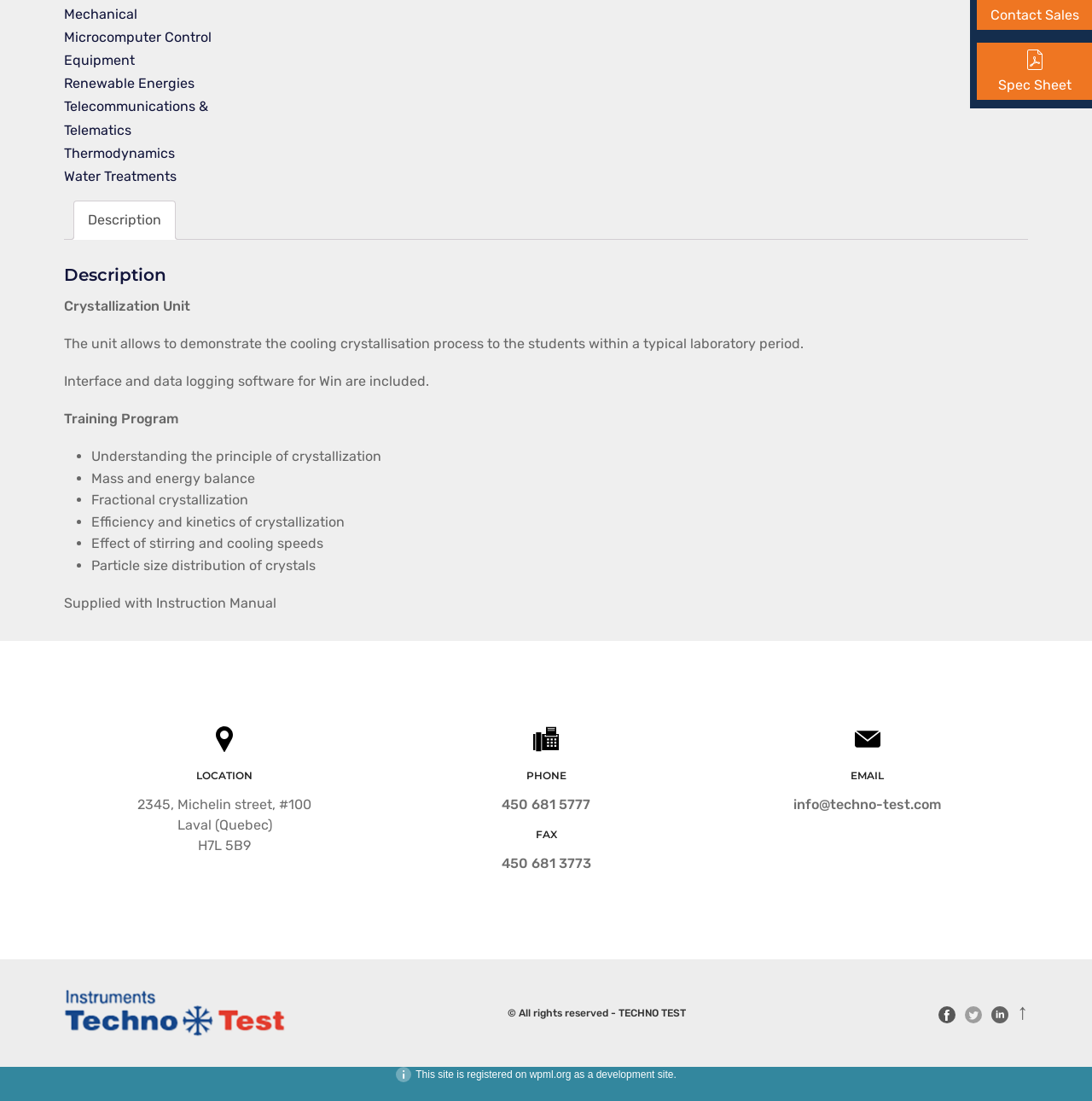Calculate the bounding box coordinates for the UI element based on the following description: "Water treatments". Ensure the coordinates are four float numbers between 0 and 1, i.e., [left, top, right, bottom].

[0.059, 0.153, 0.162, 0.167]